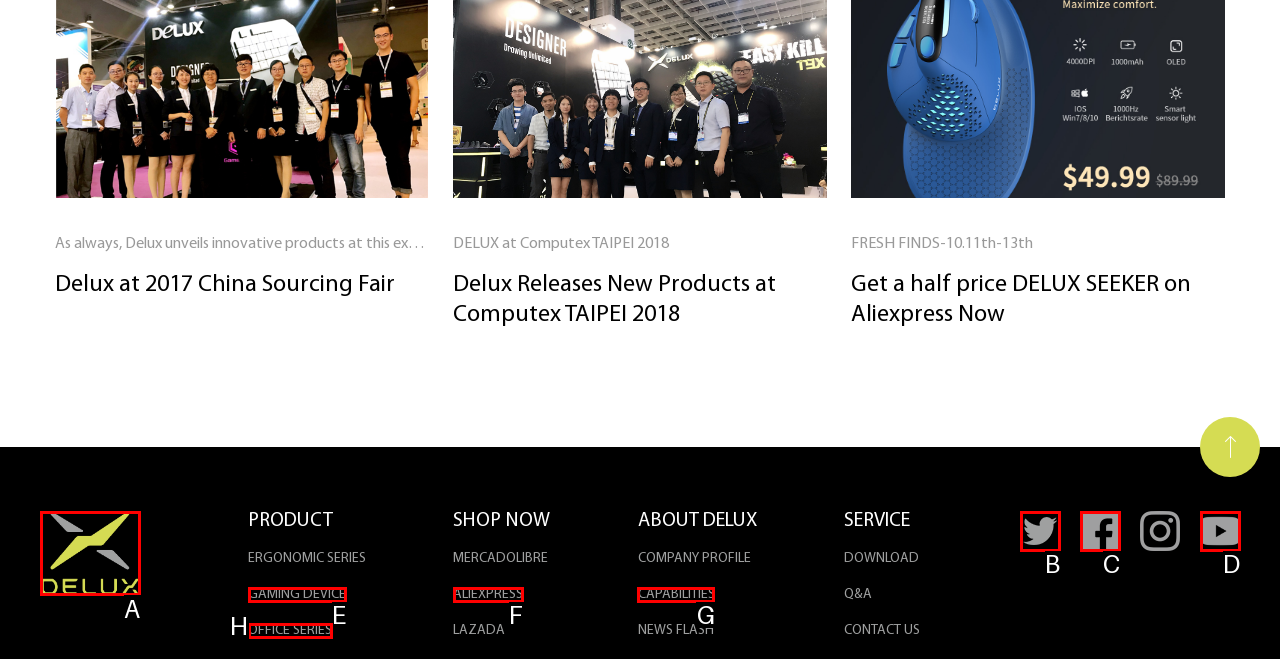Match the HTML element to the description: alt="Delux Technology Co., Ltd". Answer with the letter of the correct option from the provided choices.

A